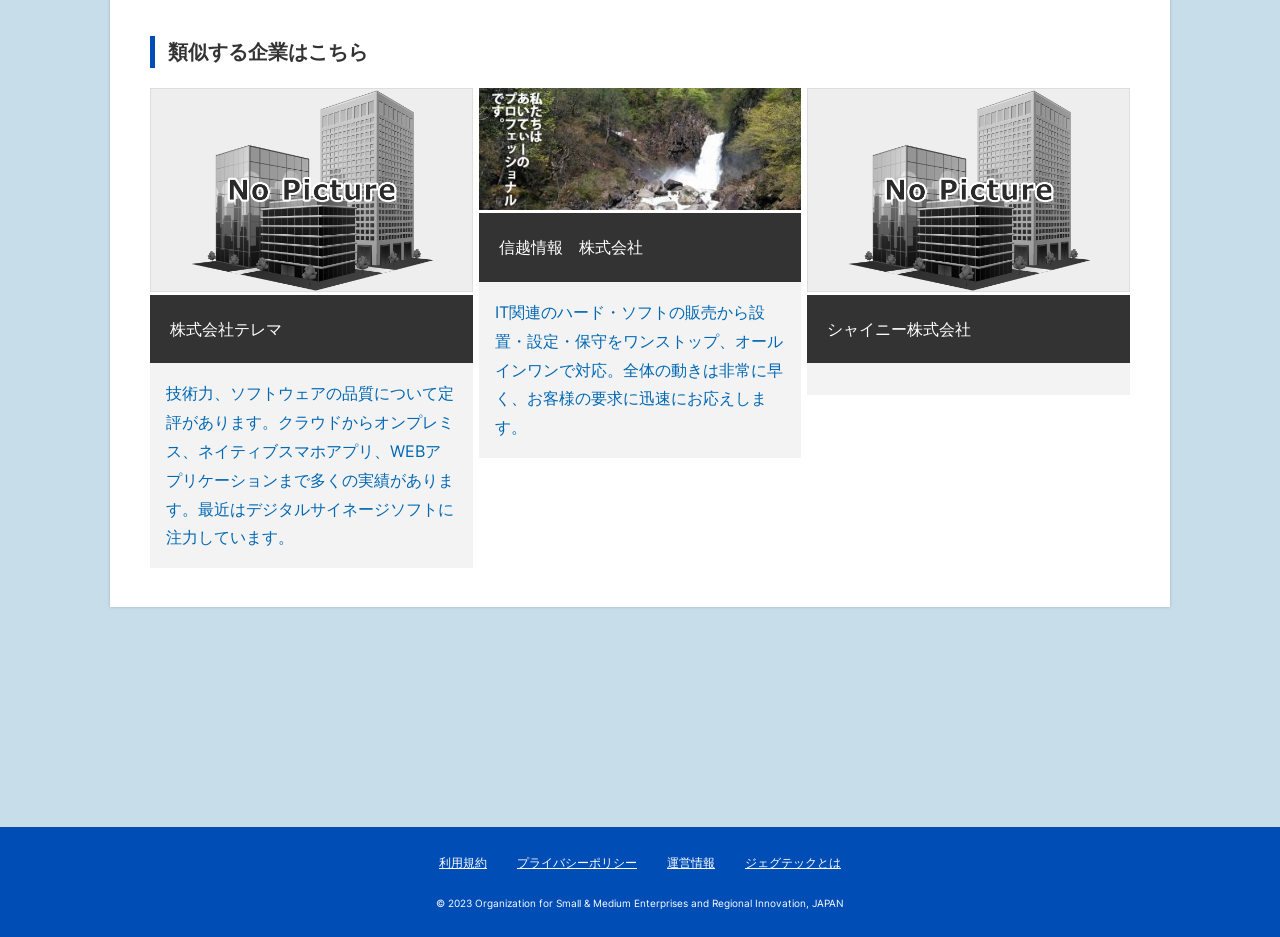Find the bounding box coordinates for the element described here: "株式会社テレマ 技術力、ソフトウェアの品質について定評があります。クラウドからオンプレミス、ネイティブスマホアプリ、WEBアプリケーションまで多くの実績があります。最近はデジタルサイネージソフトに注力しています。".

[0.117, 0.094, 0.369, 0.606]